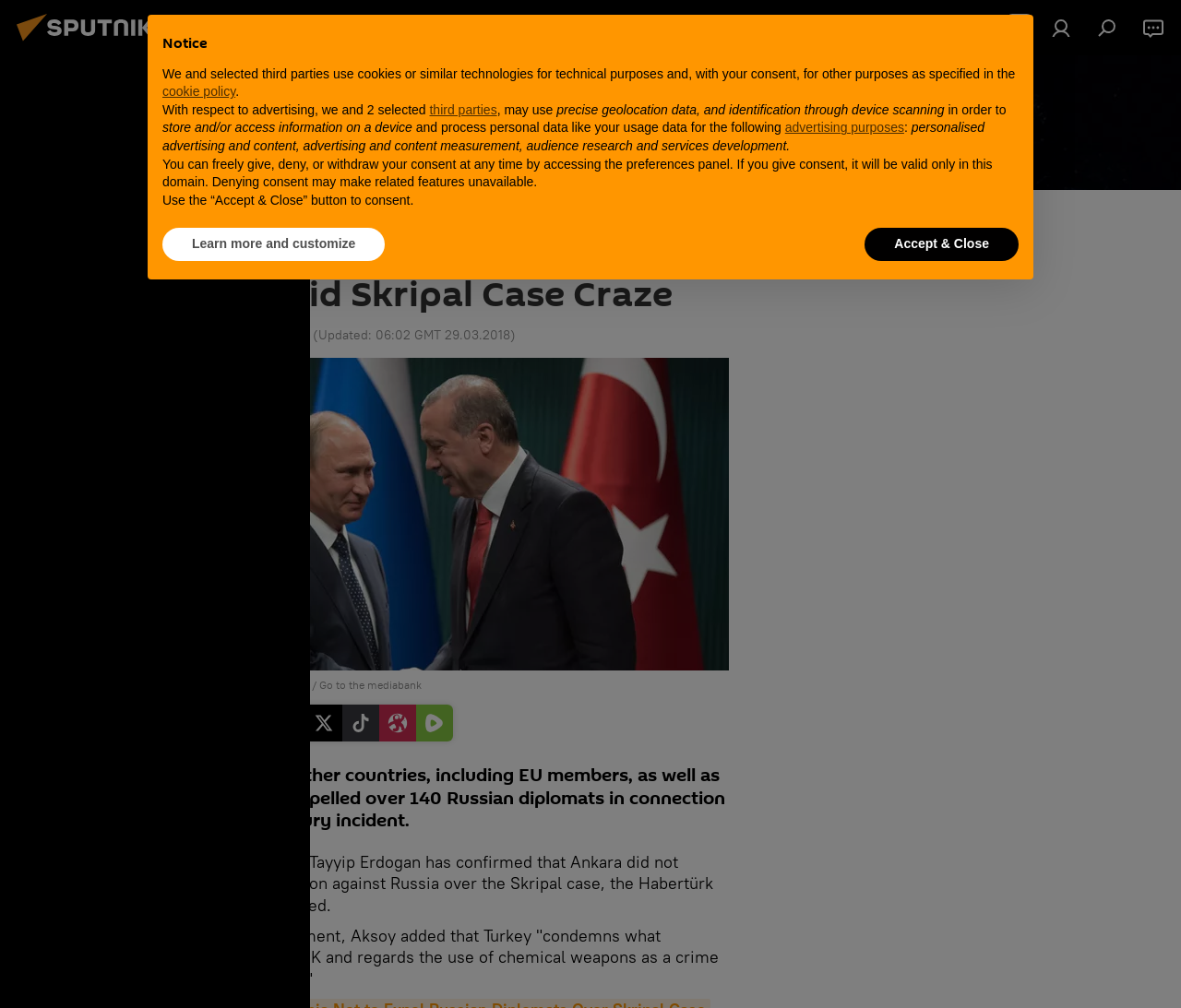Identify the bounding box coordinates for the UI element that matches this description: "Asembo Bay".

None